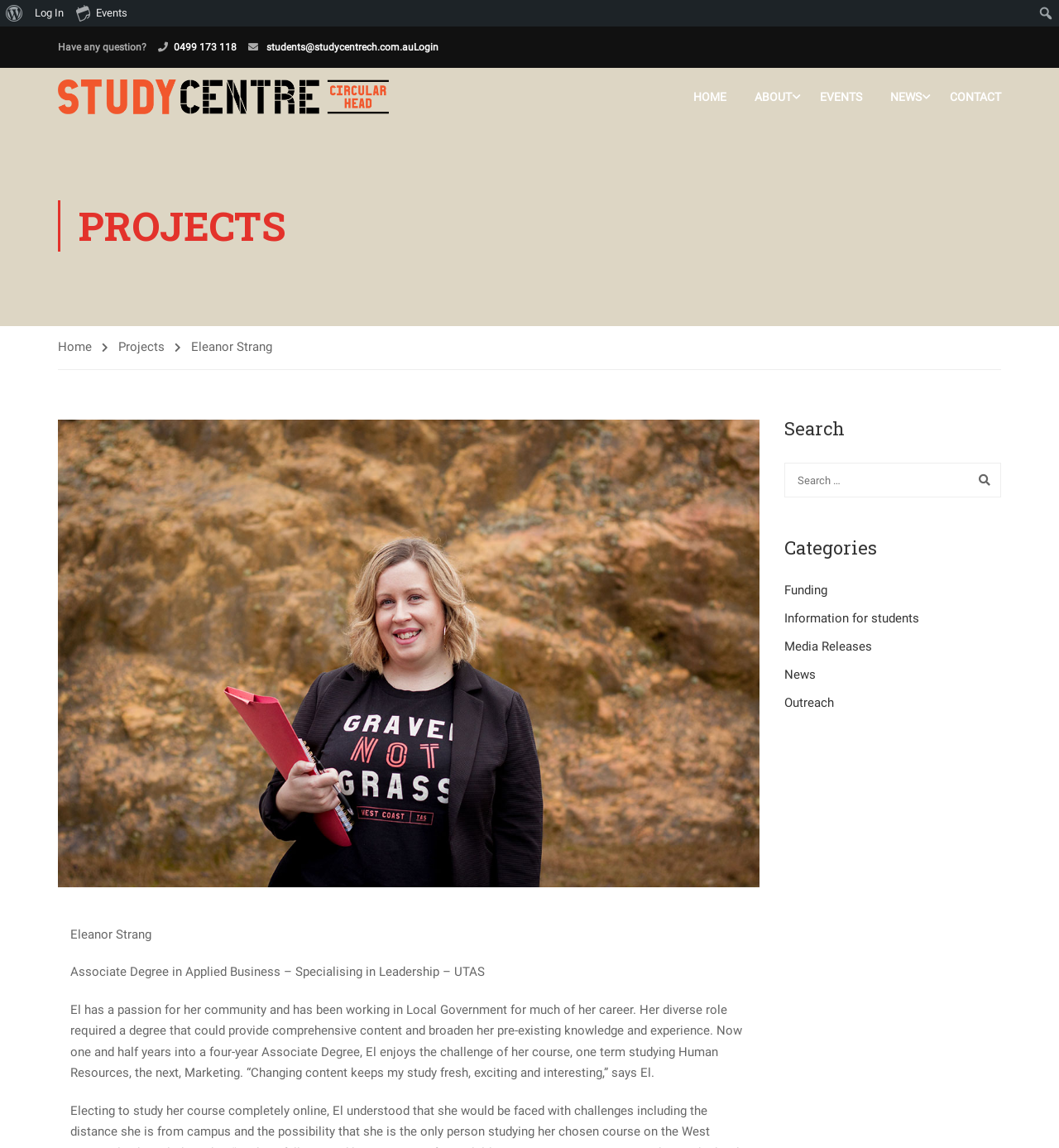Please determine the bounding box coordinates for the element that should be clicked to follow these instructions: "Log in to the website".

[0.027, 0.0, 0.066, 0.023]